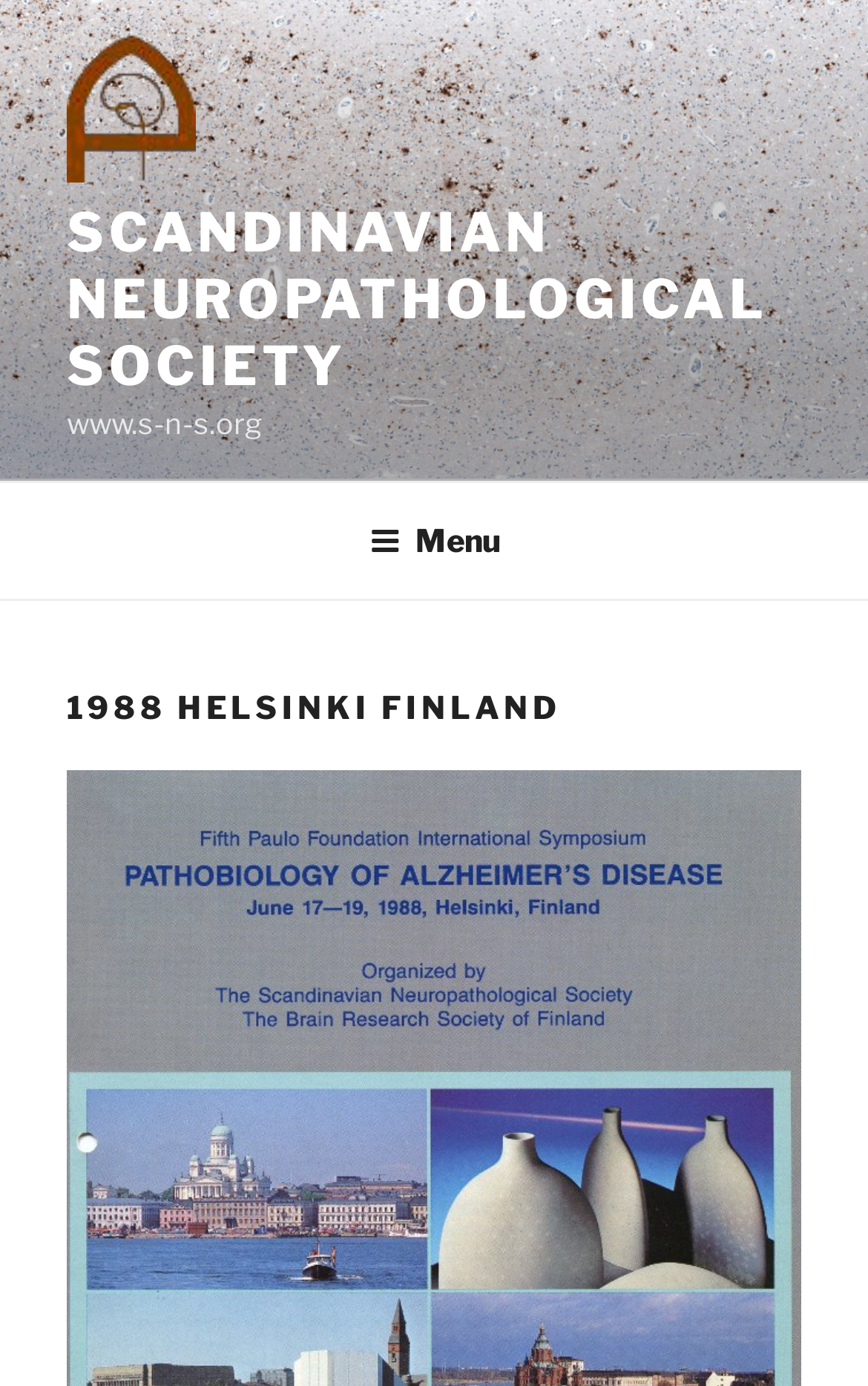Can you find the bounding box coordinates for the UI element given this description: "Scandinavian Neuropathological Society"? Provide the coordinates as four float numbers between 0 and 1: [left, top, right, bottom].

[0.077, 0.144, 0.884, 0.287]